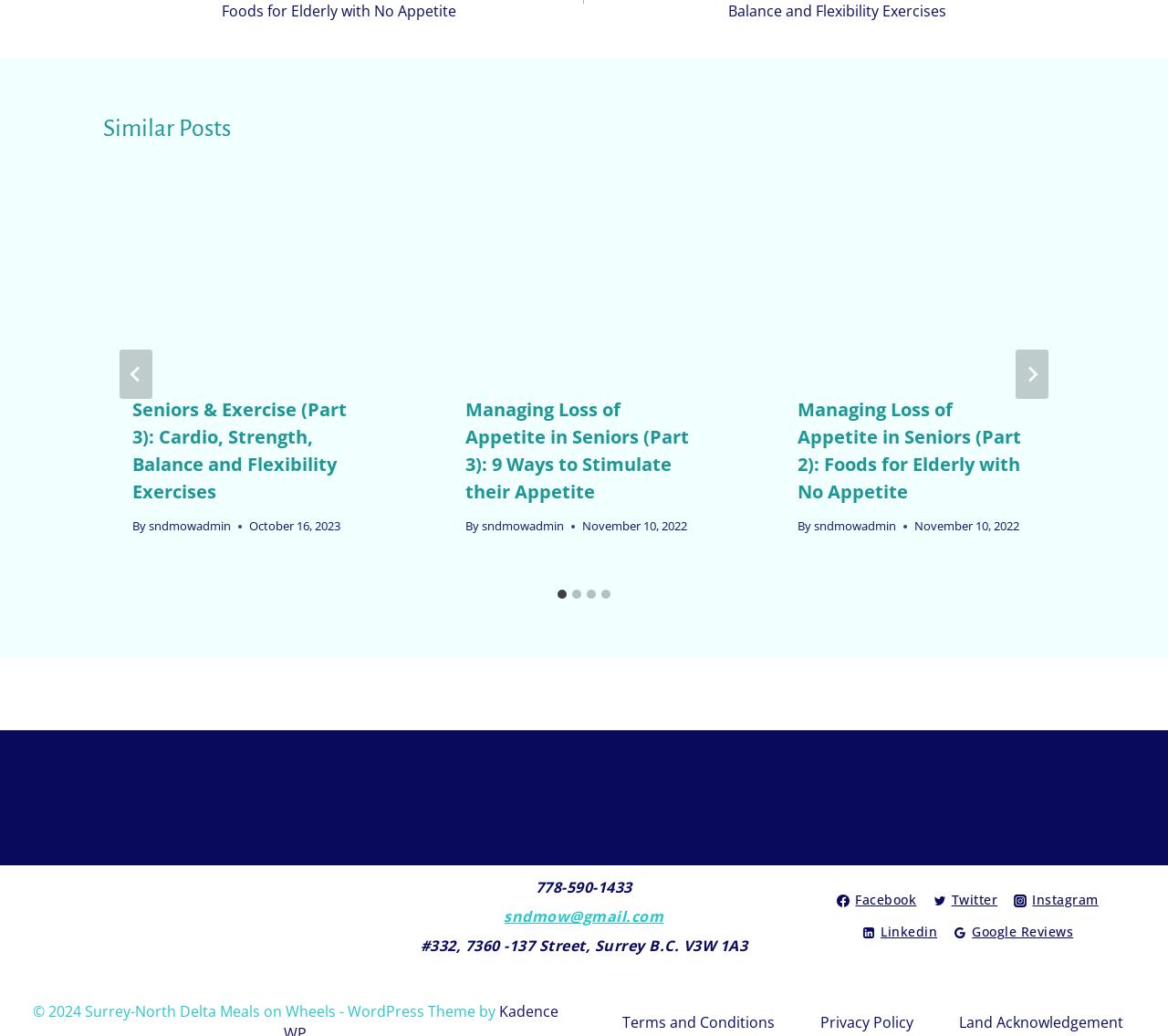Provide a brief response using a word or short phrase to this question:
What is the phone number listed on the webpage?

778-590-1433